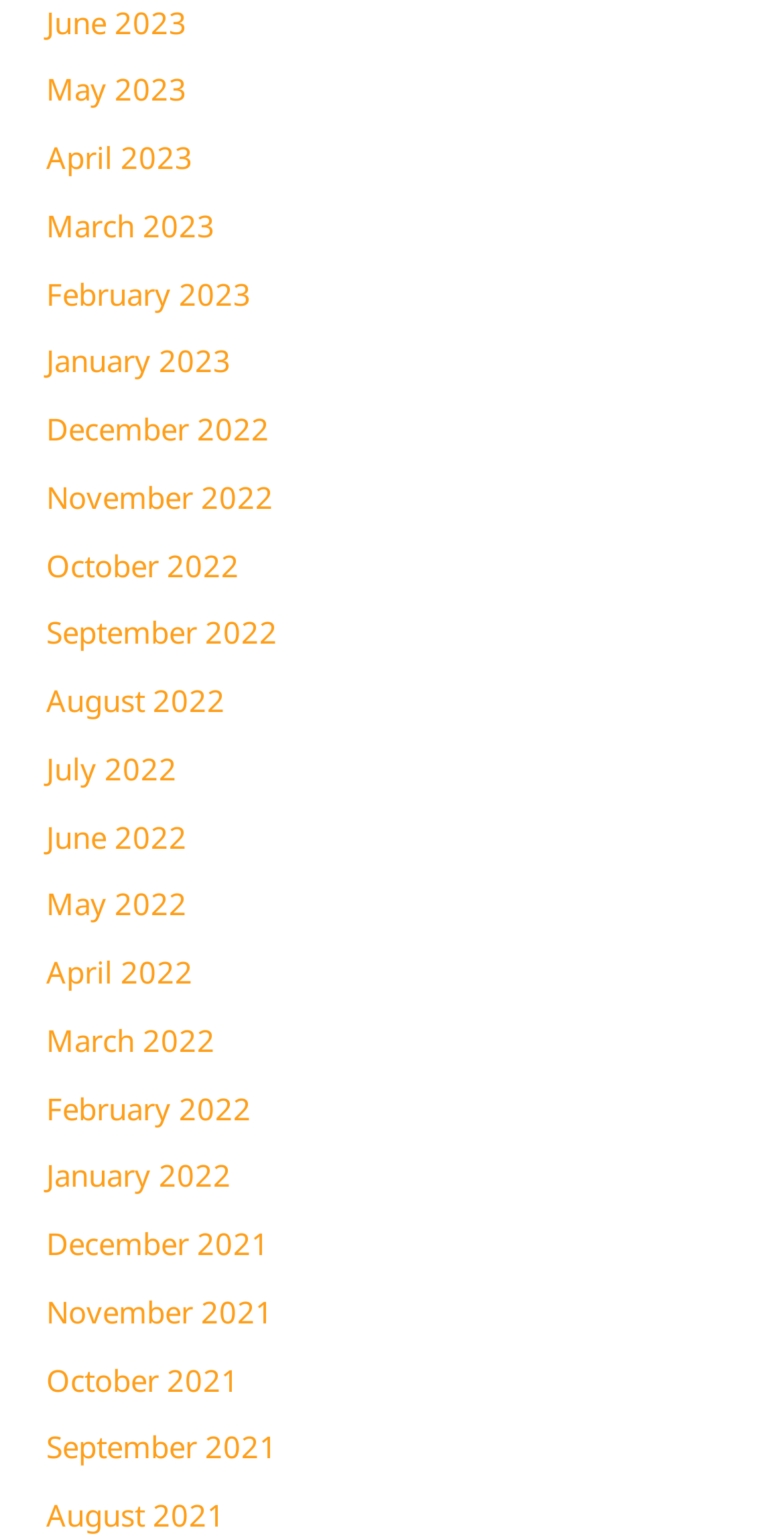Kindly provide the bounding box coordinates of the section you need to click on to fulfill the given instruction: "view May 2022".

[0.059, 0.574, 0.239, 0.6]